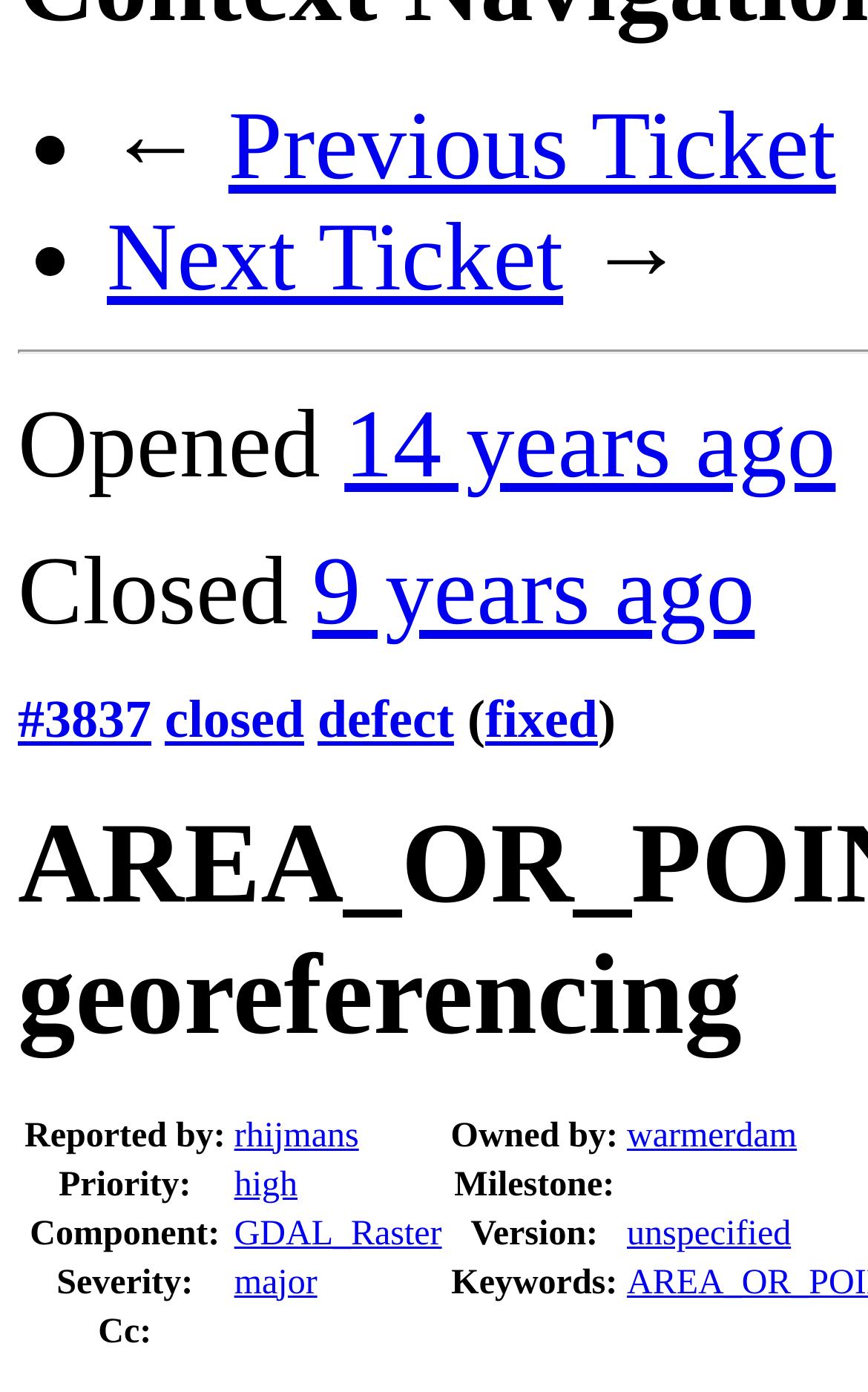Identify the bounding box coordinates for the element you need to click to achieve the following task: "View snapshots". Provide the bounding box coordinates as four float numbers between 0 and 1, in the form [left, top, right, bottom].

None